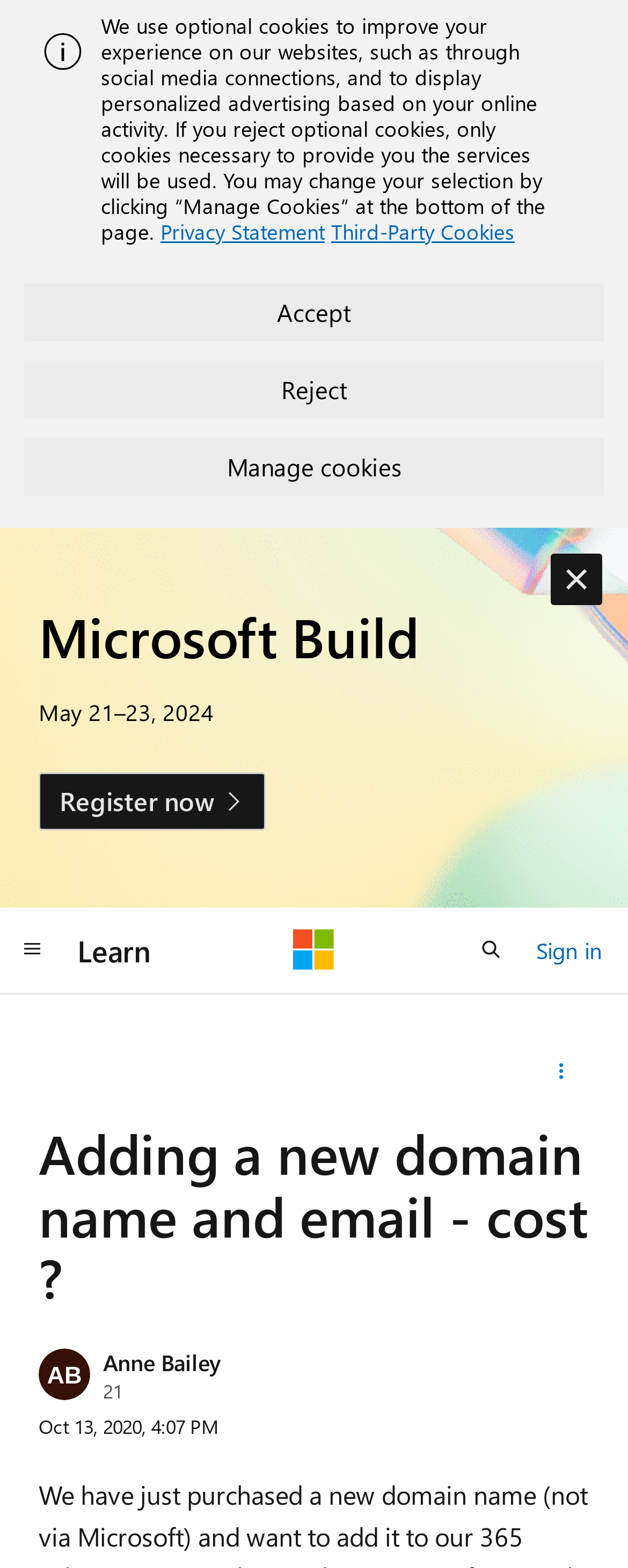Give a short answer to this question using one word or a phrase:
What is the date of the Microsoft Build event?

May 21–23, 2024